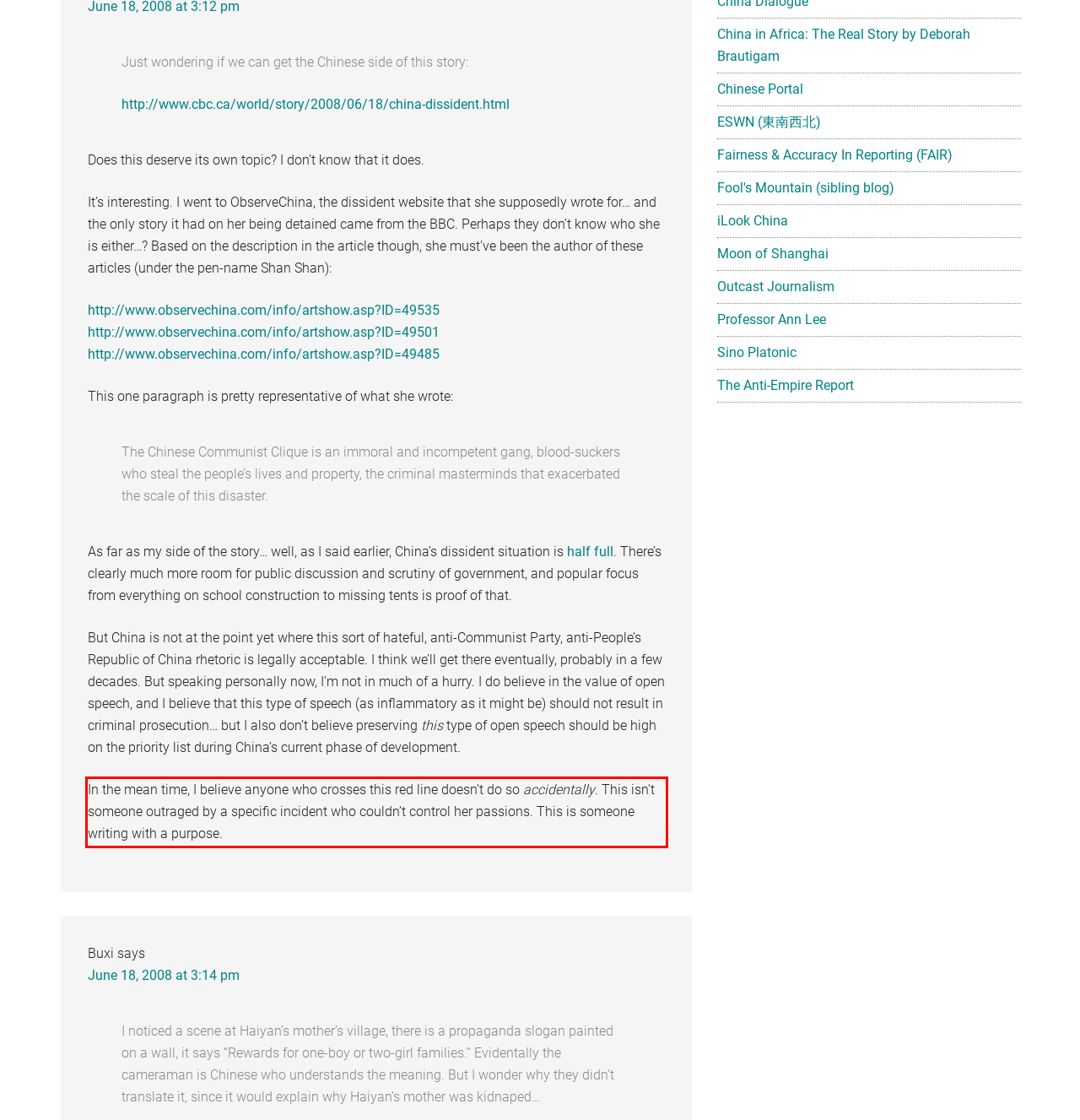Given the screenshot of a webpage, identify the red rectangle bounding box and recognize the text content inside it, generating the extracted text.

In the mean time, I believe anyone who crosses this red line doesn’t do so accidentally. This isn’t someone outraged by a specific incident who couldn’t control her passions. This is someone writing with a purpose.